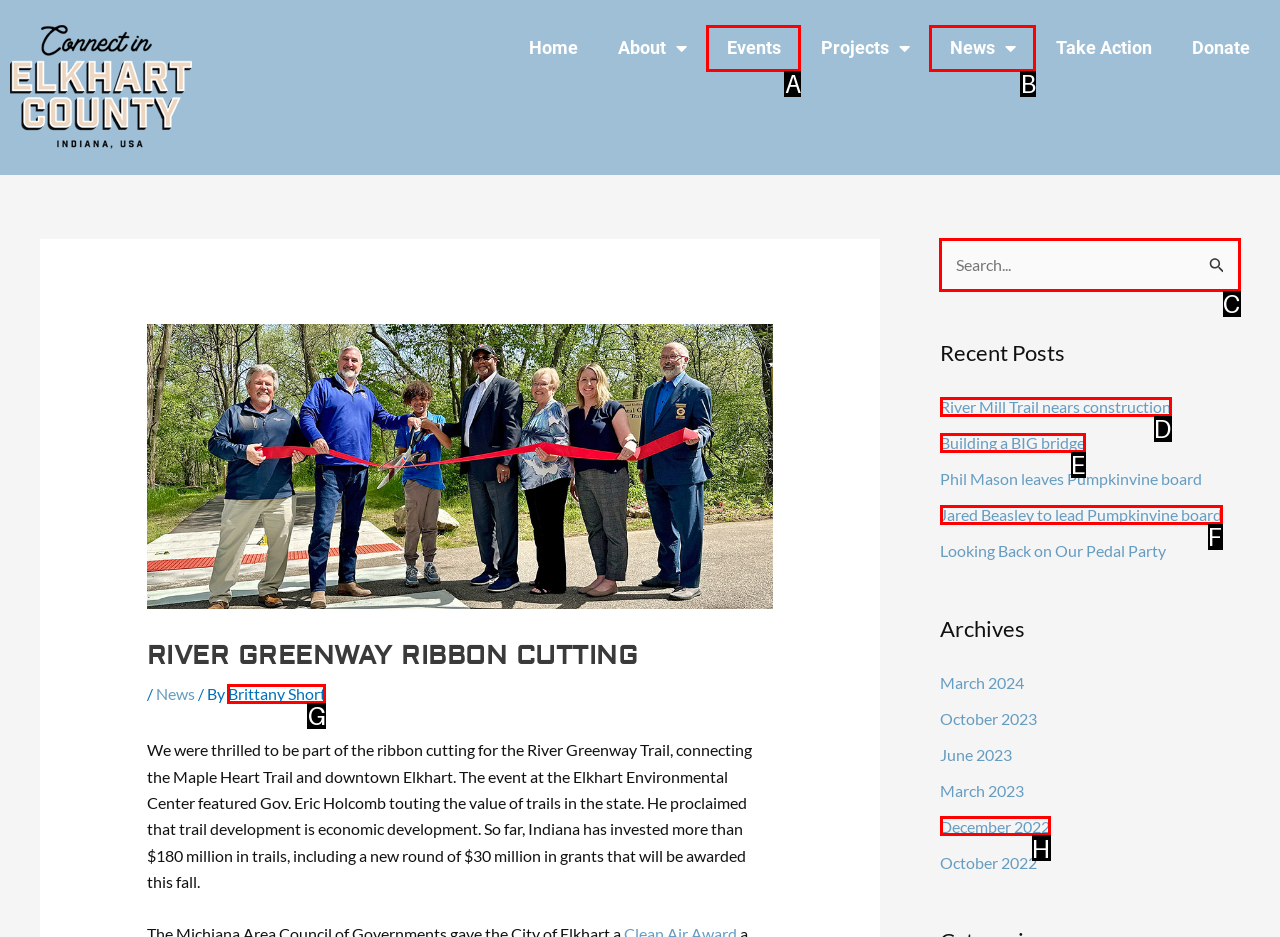Identify the correct UI element to click to follow this instruction: Search for something
Respond with the letter of the appropriate choice from the displayed options.

C